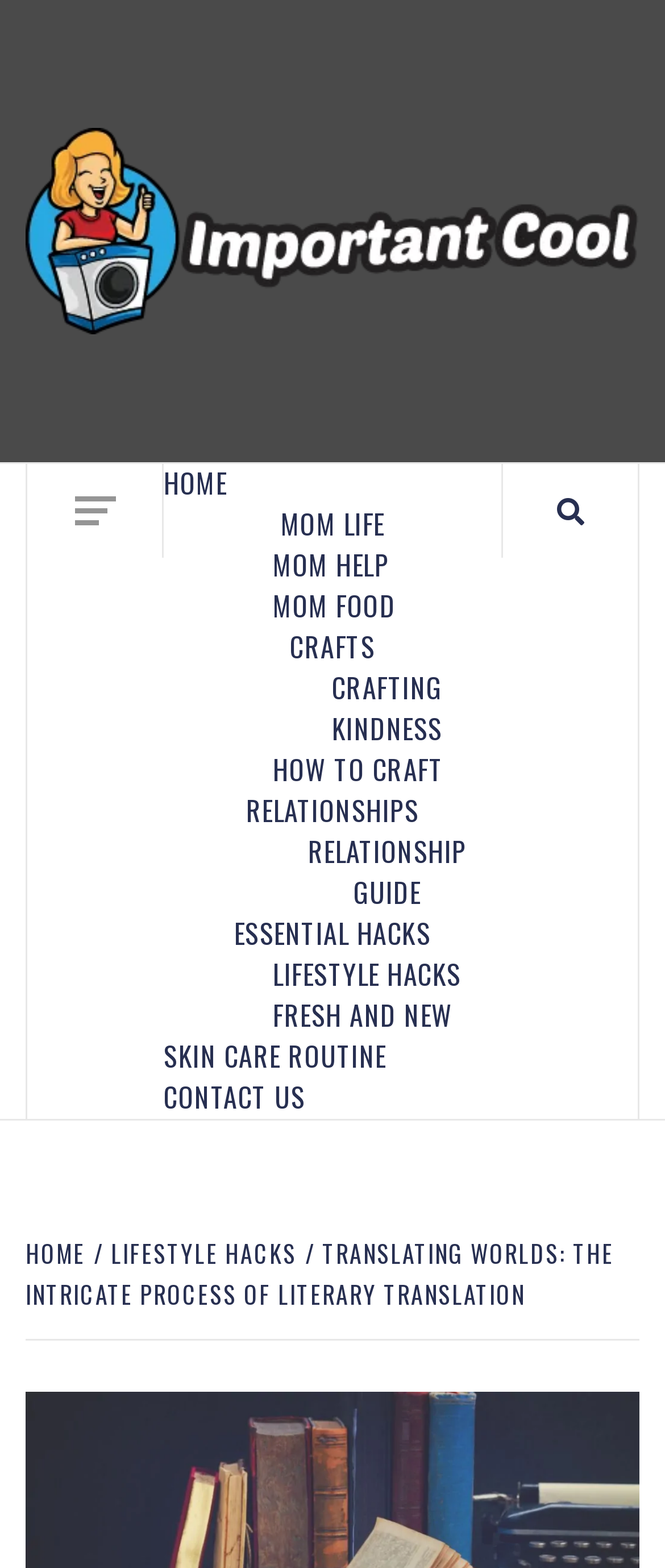Find the bounding box coordinates of the area that needs to be clicked in order to achieve the following instruction: "learn about literary translation". The coordinates should be specified as four float numbers between 0 and 1, i.e., [left, top, right, bottom].

[0.038, 0.787, 0.923, 0.836]